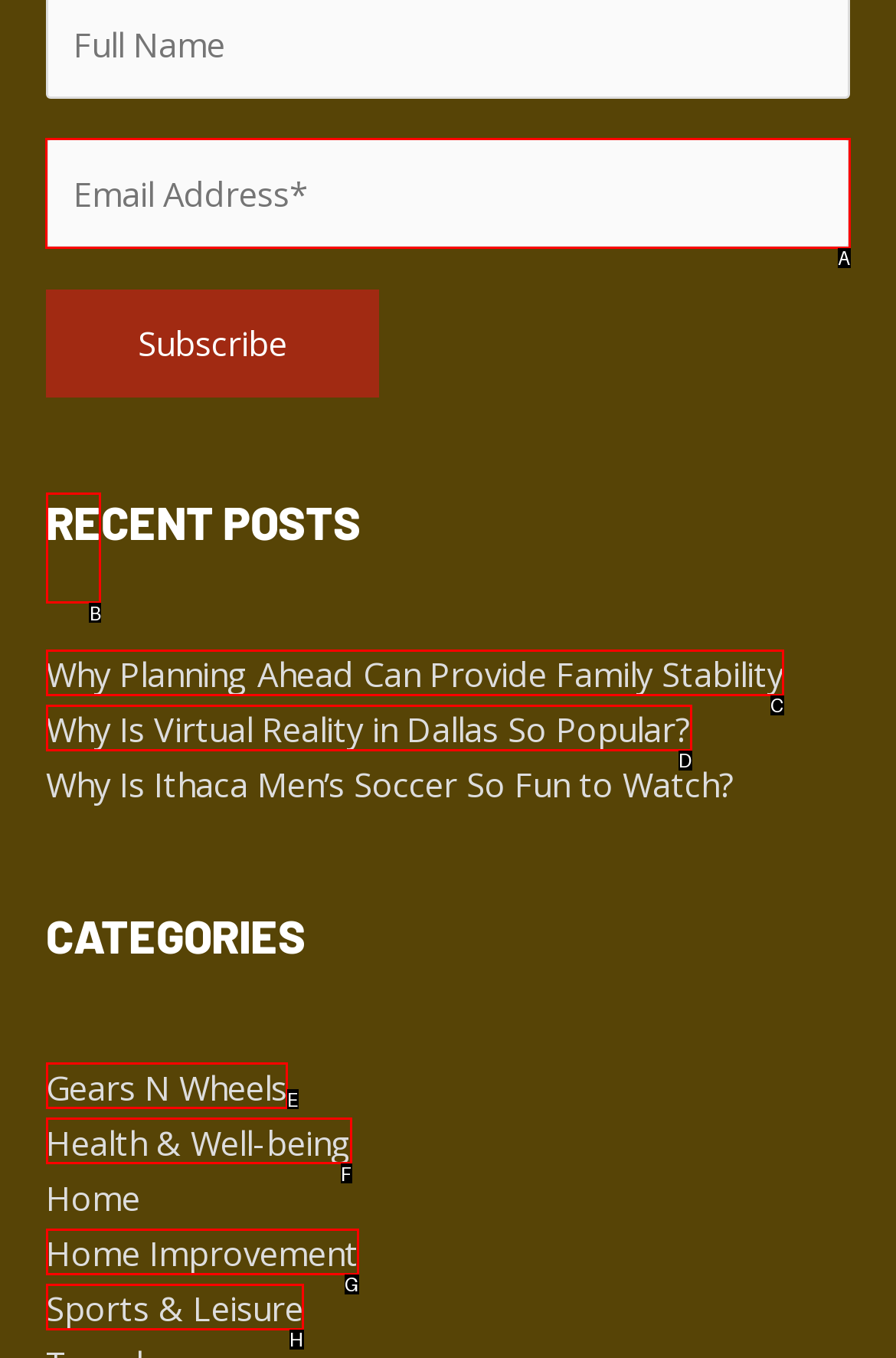Decide which HTML element to click to complete the task: Enter email address Provide the letter of the appropriate option.

A